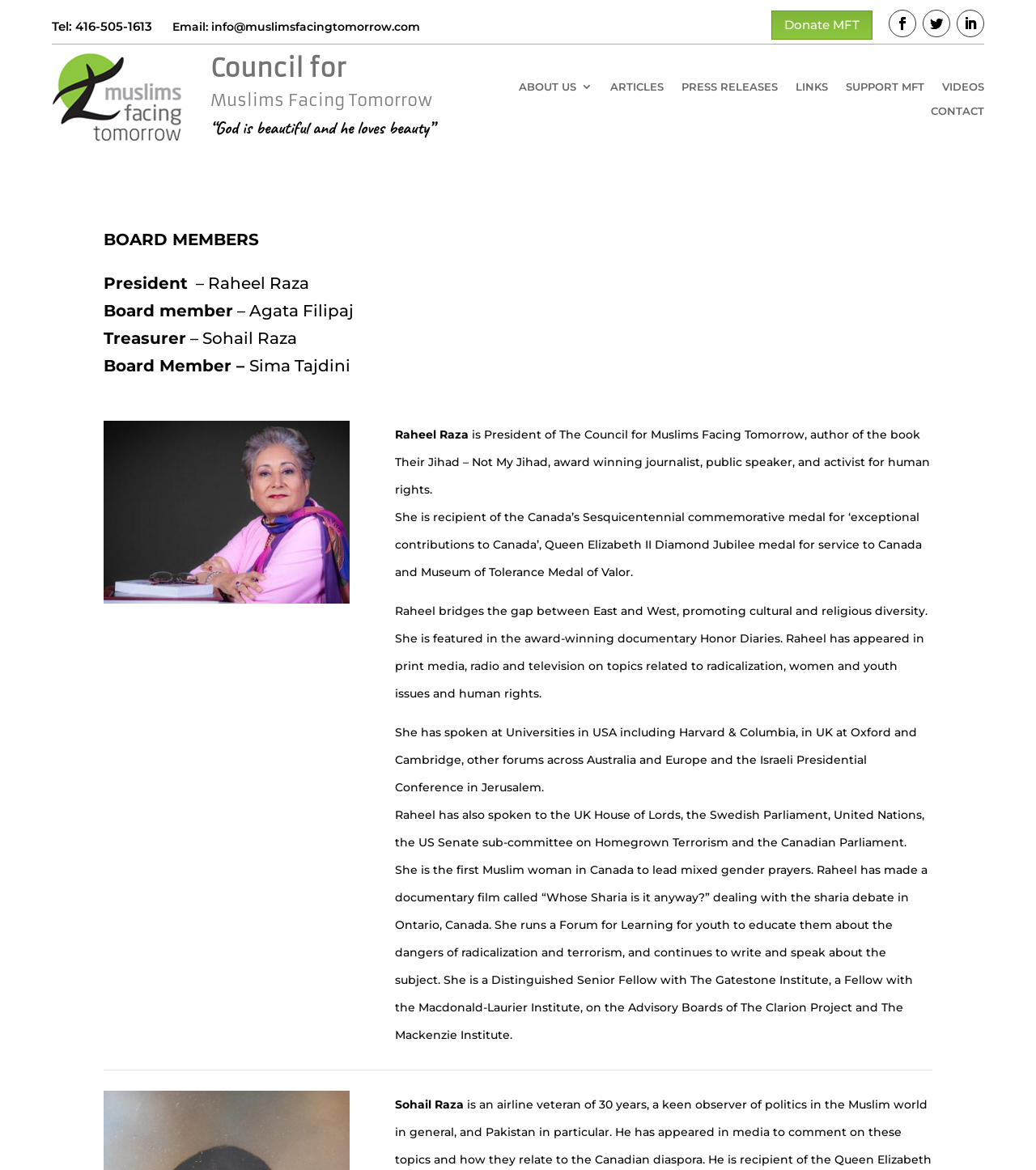Construct a comprehensive description capturing every detail on the webpage.

The webpage is about the organization "Muslims Facing Tomorrow" and its president, Raheel Raza. At the top left corner, there is a logo with an image and the text "Council for Muslims Facing Tomorrow". Below the logo, there is a quote "“God is beautiful and he loves beauty”". 

On the top right corner, there are contact information, including a phone number and an email address. Next to the contact information, there are social media links and a "Donate MFT 5" button.

The main content of the webpage is divided into two sections. On the left side, there is a list of links to different pages, including "ABOUT US", "ARTICLES", "PRESS RELEASES", "LINKS", "SUPPORT MFT", "VIDEOS", and "CONTACT". 

On the right side, there is a section about the board members, including the president, treasurer, and other board members, with their names and titles listed. Below the board members' information, there is a large image.

Below the image, there is a biography of Raheel Raza, the president of the organization. The biography describes her achievements, awards, and experiences as a journalist, public speaker, and activist for human rights. It also mentions her appearances in various media outlets, universities, and conferences, as well as her work in promoting cultural and religious diversity and combating radicalization.